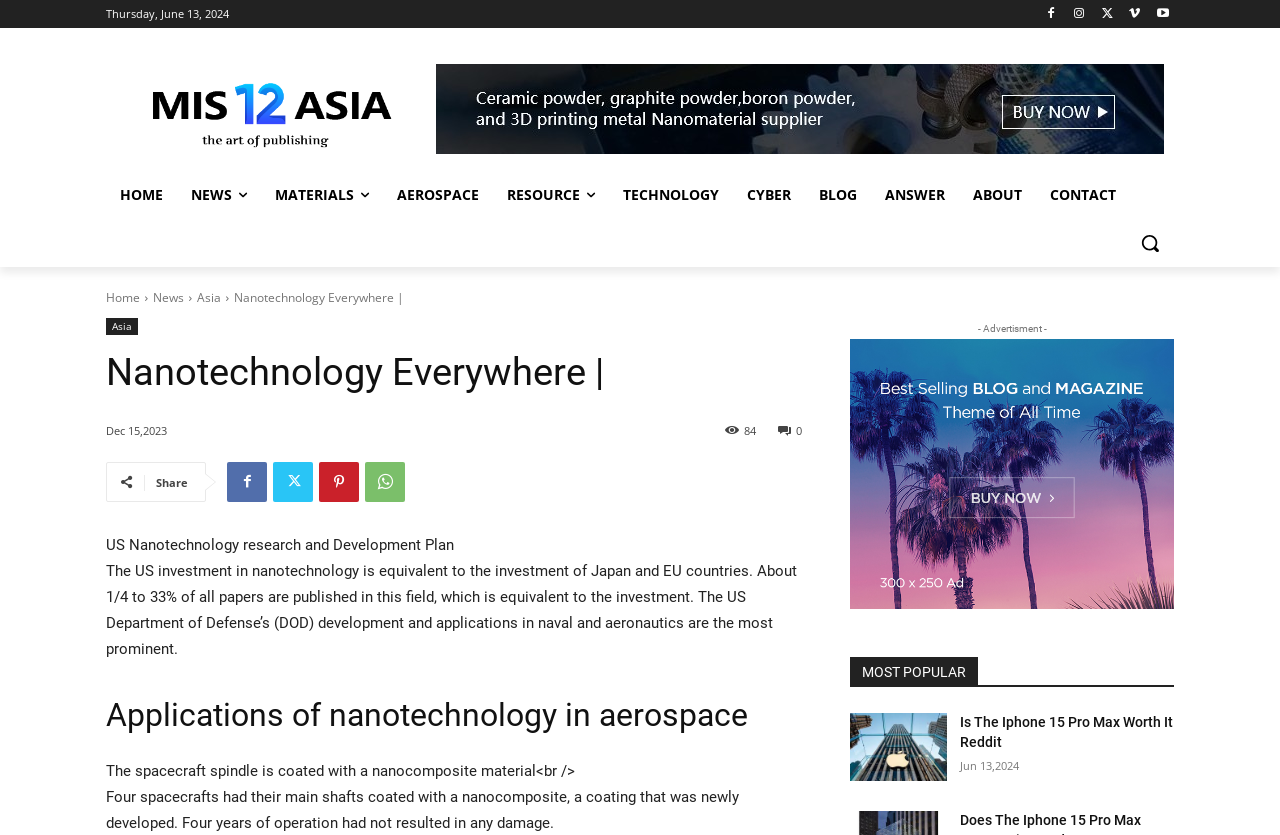Highlight the bounding box coordinates of the element you need to click to perform the following instruction: "Go to HOME page."

[0.083, 0.205, 0.138, 0.262]